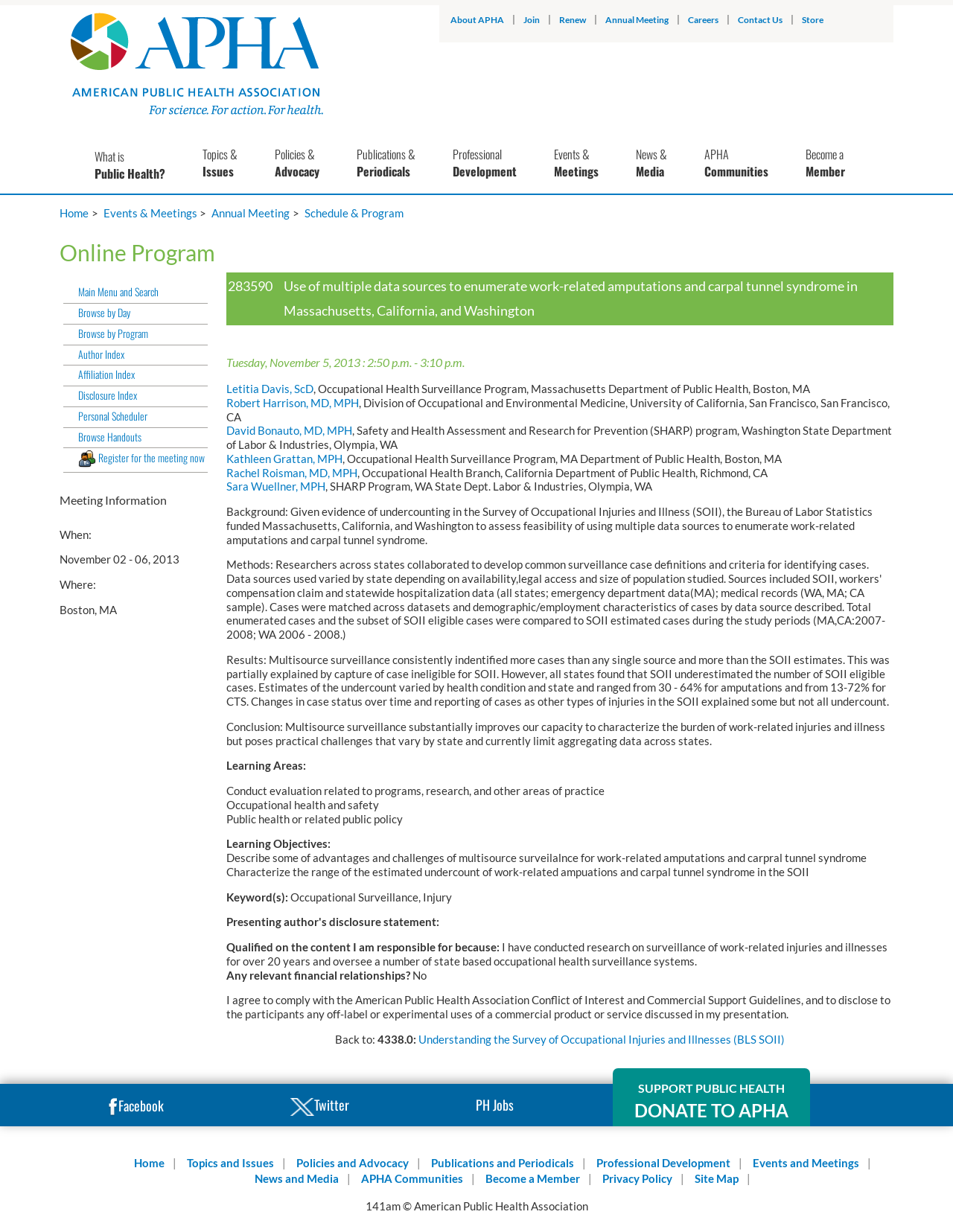Determine the bounding box coordinates for the UI element with the following description: "Annual Meeting". The coordinates should be four float numbers between 0 and 1, represented as [left, top, right, bottom].

[0.635, 0.011, 0.702, 0.021]